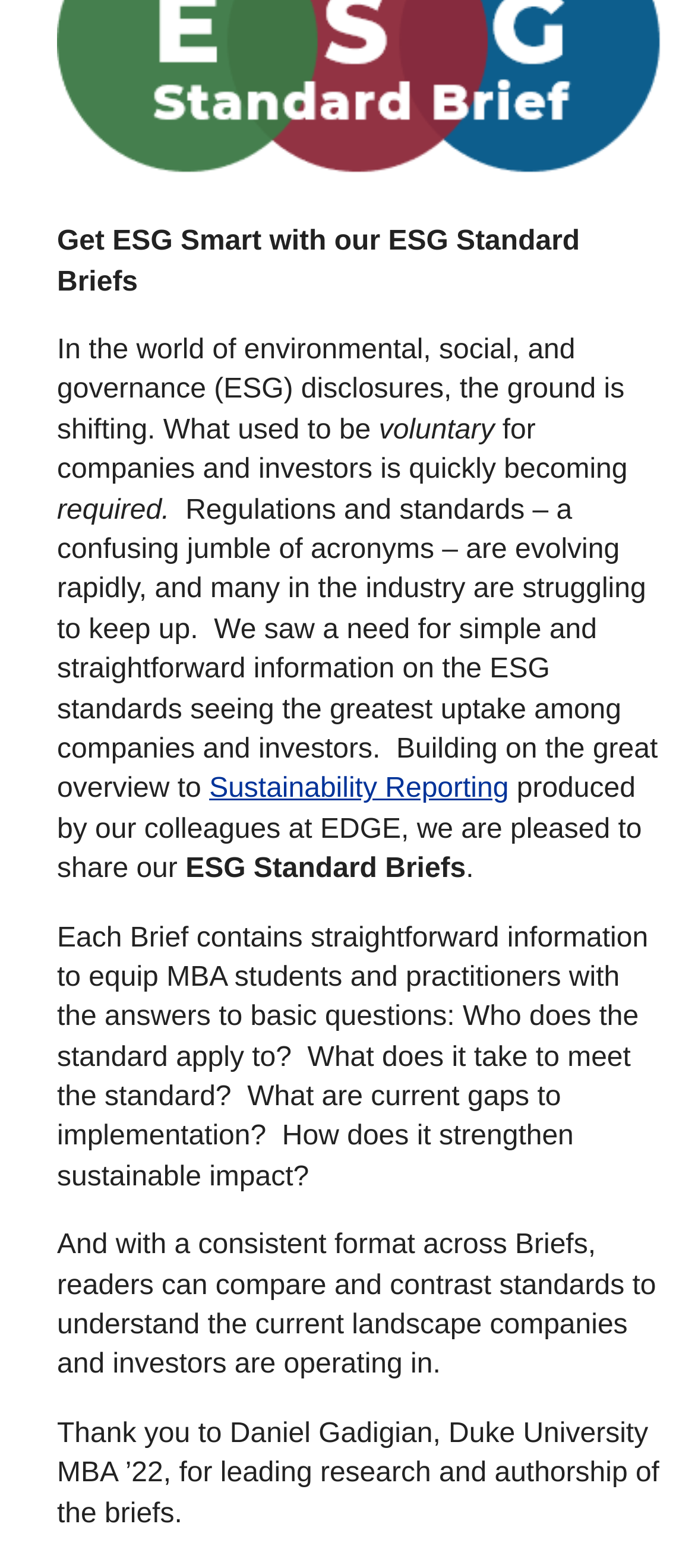Identify and provide the bounding box coordinates of the UI element described: "Neuropeptide FF/AF Receptors". The coordinates should be formatted as [left, top, right, bottom], with each number being a float between 0 and 1.

None